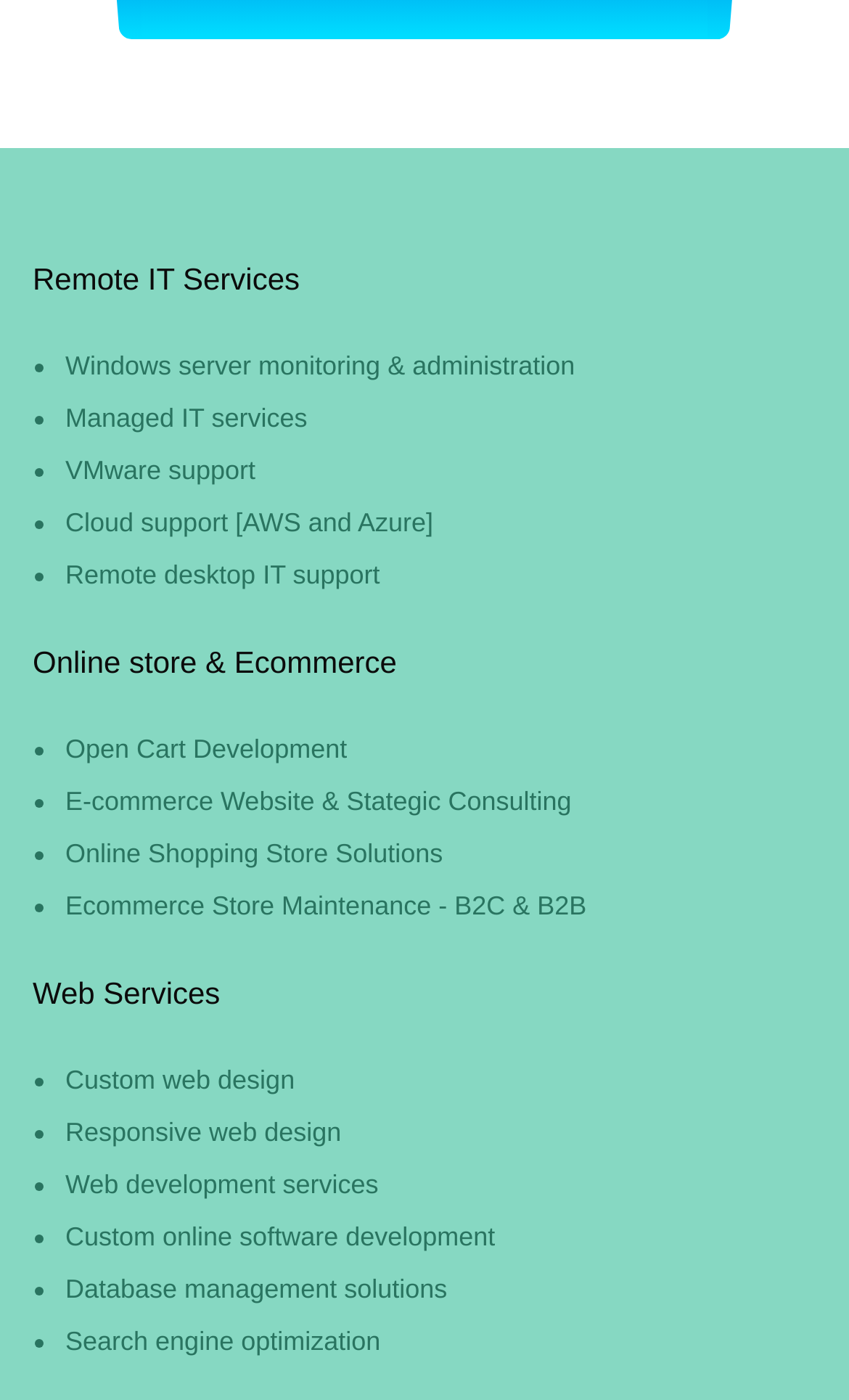How many sub-services are listed under Remote IT Services?
From the image, respond with a single word or phrase.

5